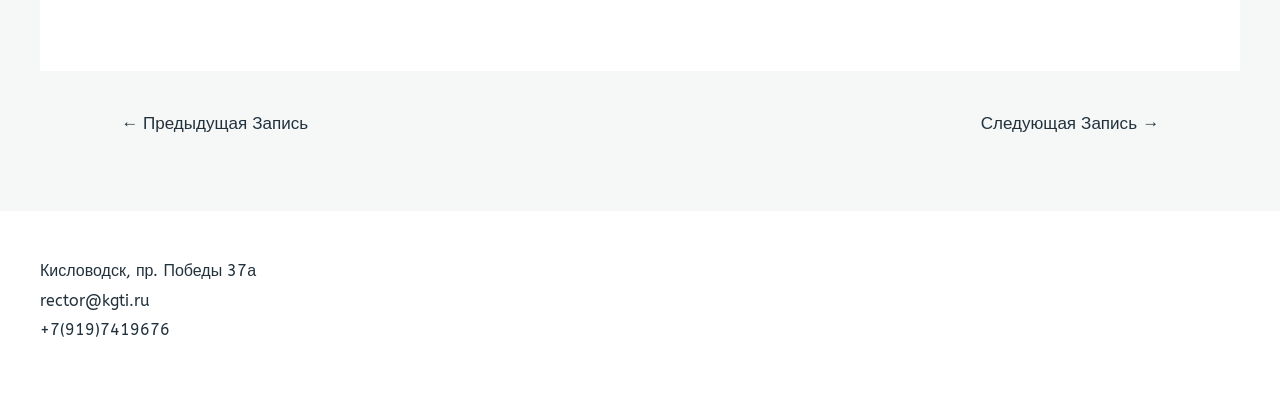Consider the image and give a detailed and elaborate answer to the question: 
How can you contact the rector?

I found the contact information by looking at the link element in the footer widget, which contains the email address 'rector@kgti.ru'.